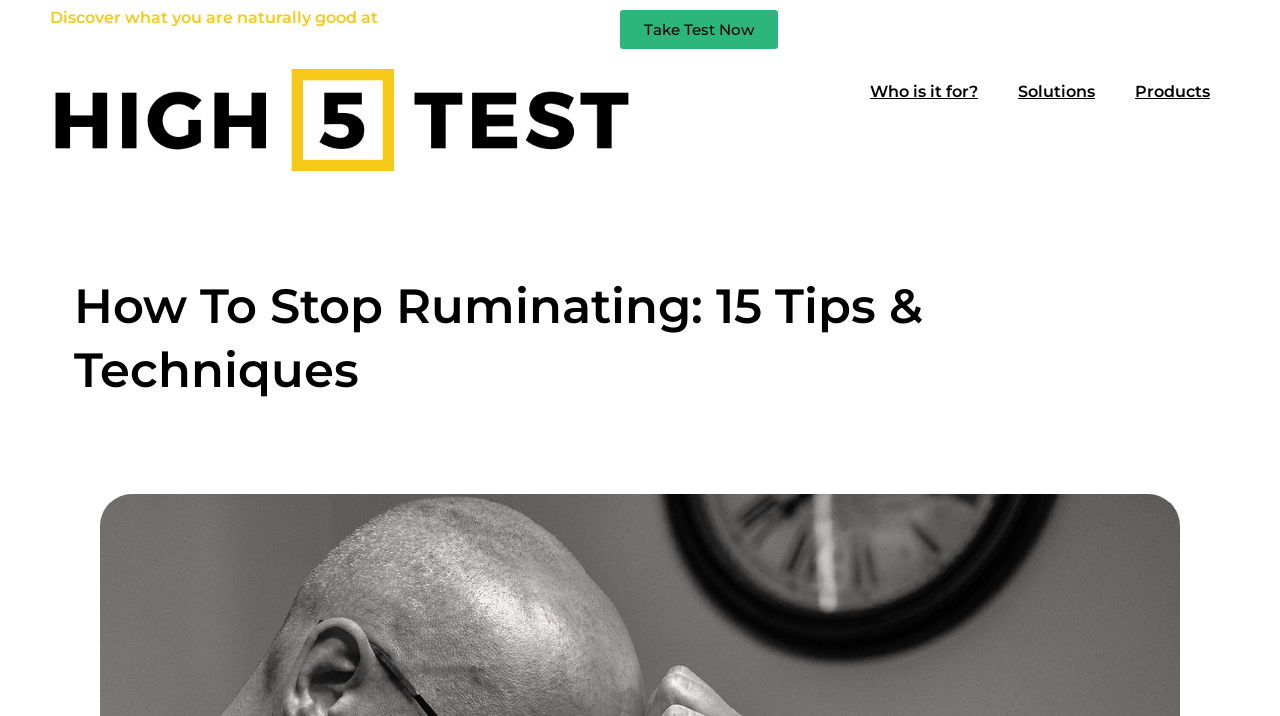For the following element description, predict the bounding box coordinates in the format (top-left x, top-left y, bottom-right x, bottom-right y). All values should be floating point numbers between 0 and 1. Description: Who is it for?

[0.664, 0.096, 0.78, 0.161]